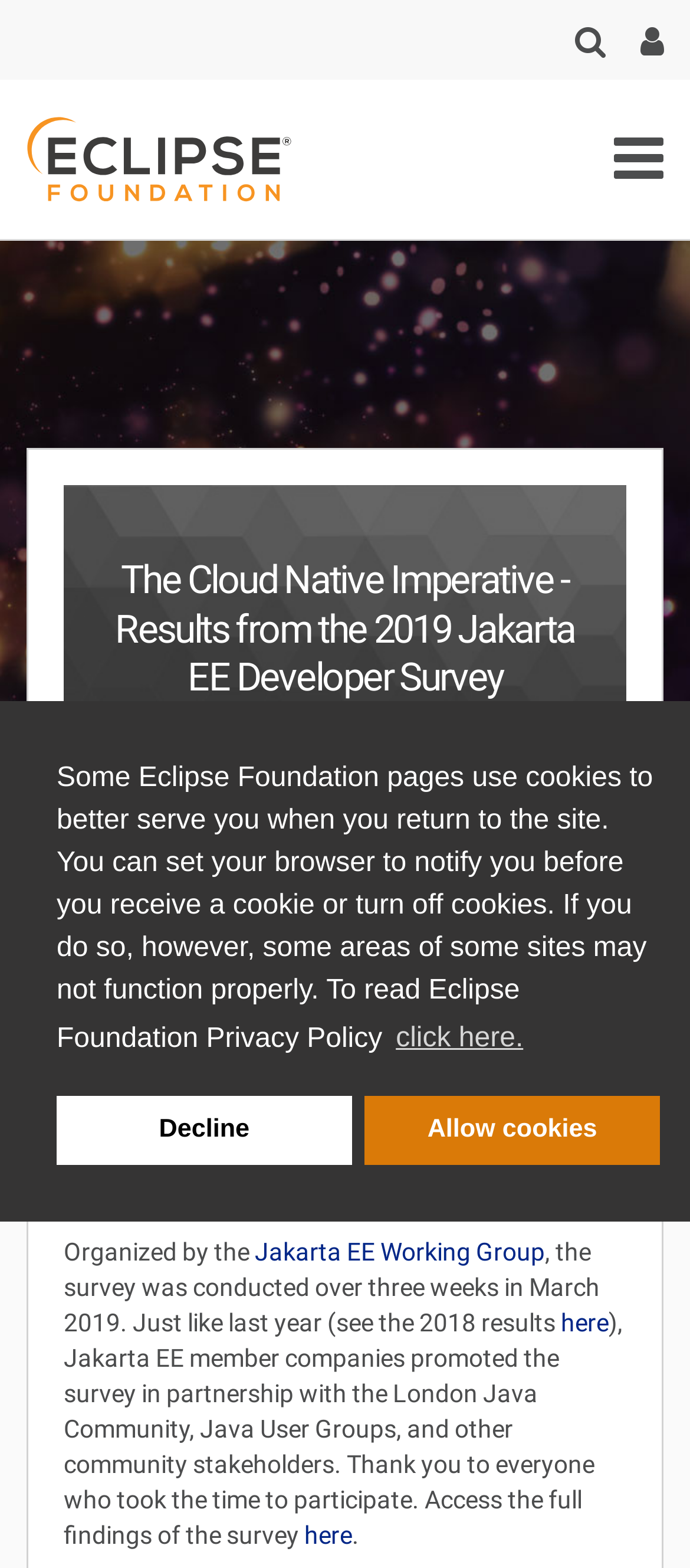Identify the bounding box coordinates for the element you need to click to achieve the following task: "Call the Main Office". The coordinates must be four float values ranging from 0 to 1, formatted as [left, top, right, bottom].

None